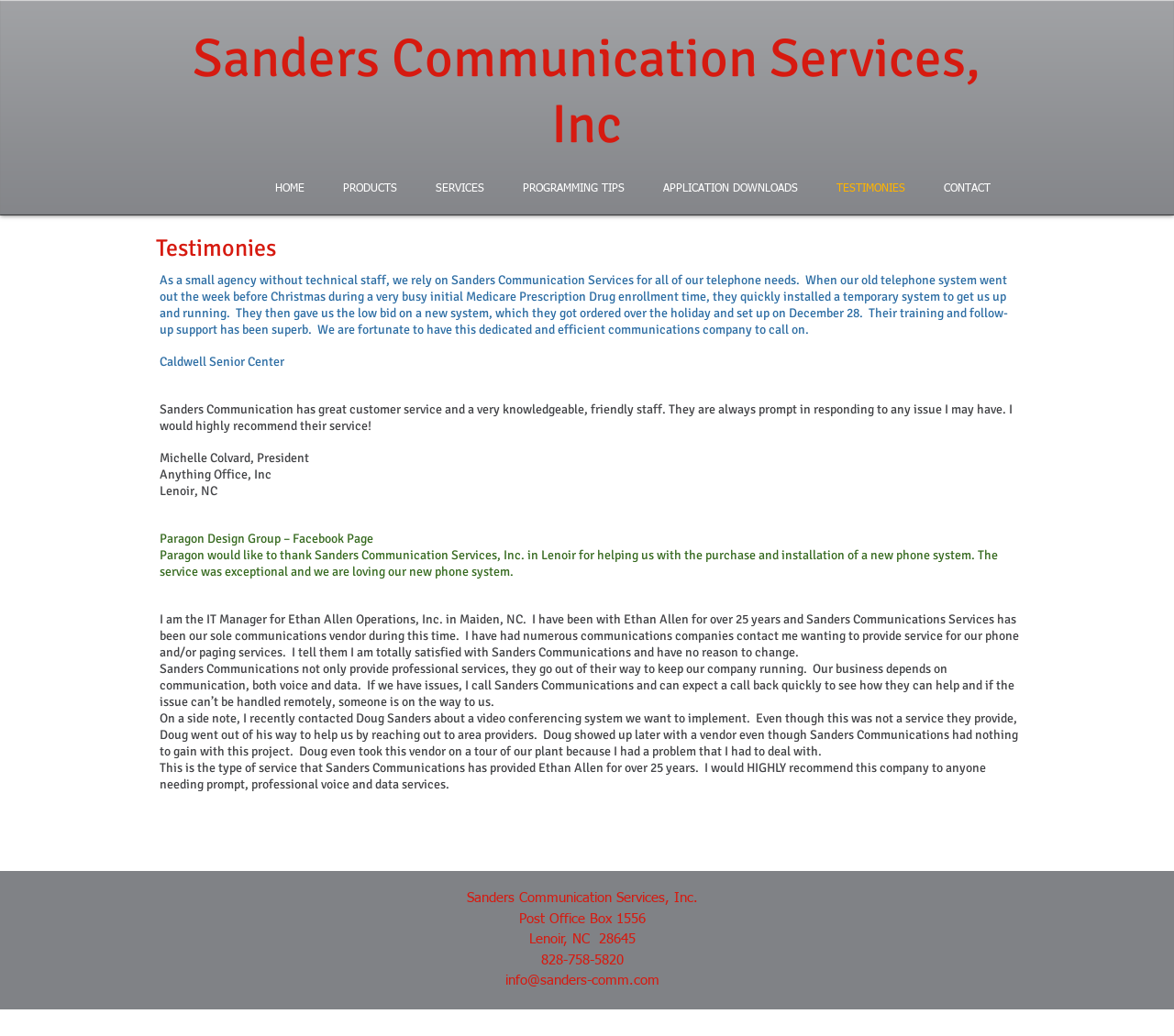Predict the bounding box coordinates of the area that should be clicked to accomplish the following instruction: "Click on CONTACT". The bounding box coordinates should consist of four float numbers between 0 and 1, i.e., [left, top, right, bottom].

[0.788, 0.159, 0.86, 0.206]